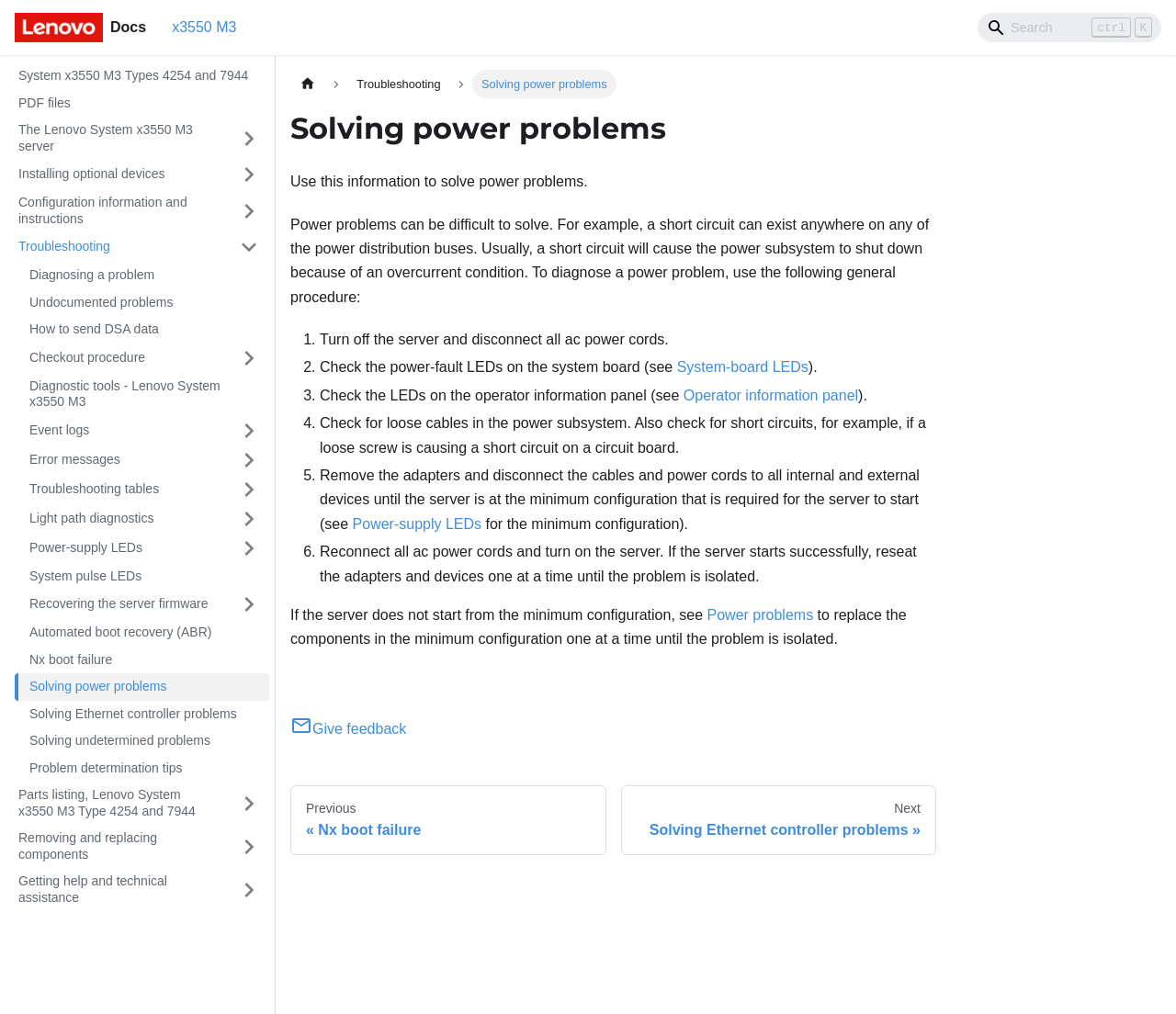What should you do first when diagnosing a power problem?
Using the details shown in the screenshot, provide a comprehensive answer to the question.

According to the troubleshooting guide, the first step in diagnosing a power problem is to turn off the server and disconnect all ac power cords. This is a safety precaution to prevent any further damage or electrical shock.